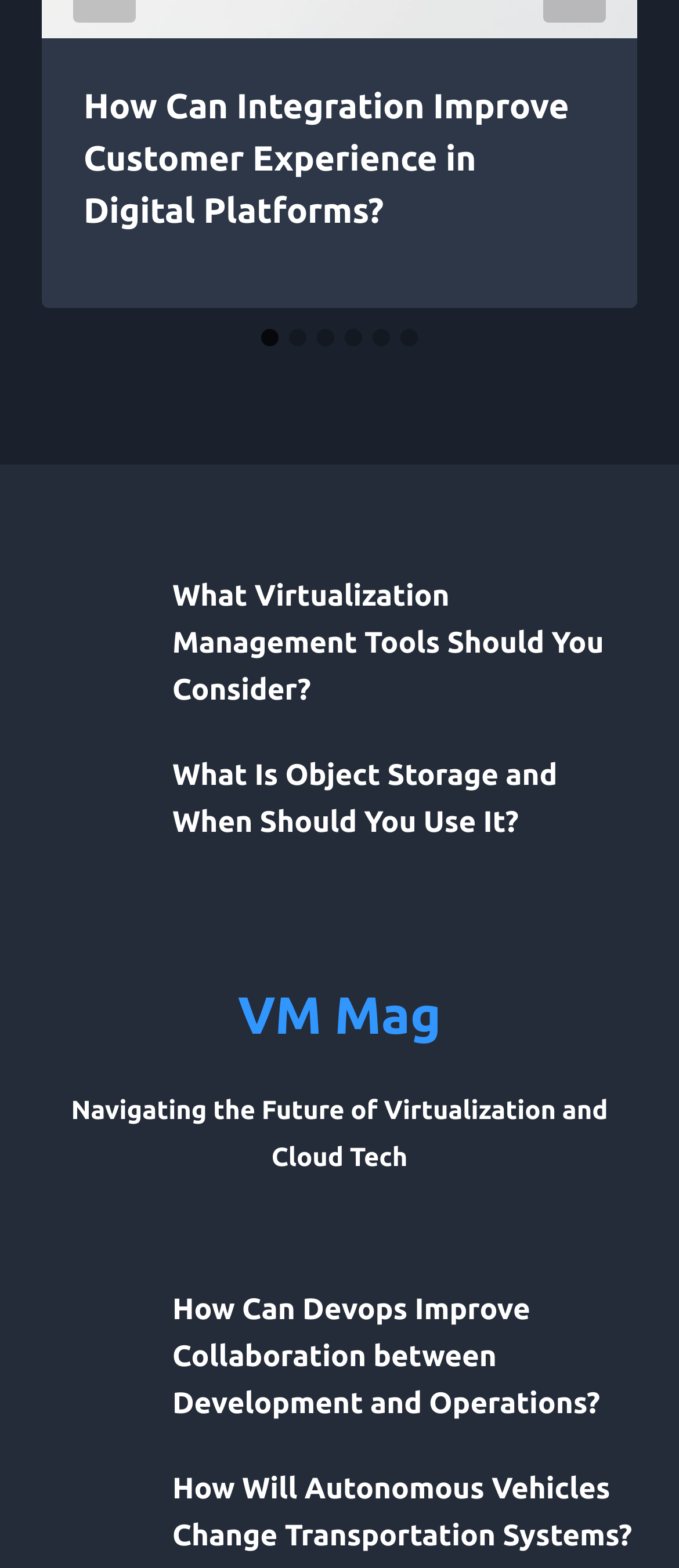Find the bounding box coordinates of the area that needs to be clicked in order to achieve the following instruction: "View 'What Virtualization Management Tools Should You Consider?'". The coordinates should be specified as four float numbers between 0 and 1, i.e., [left, top, right, bottom].

[0.254, 0.369, 0.889, 0.451]